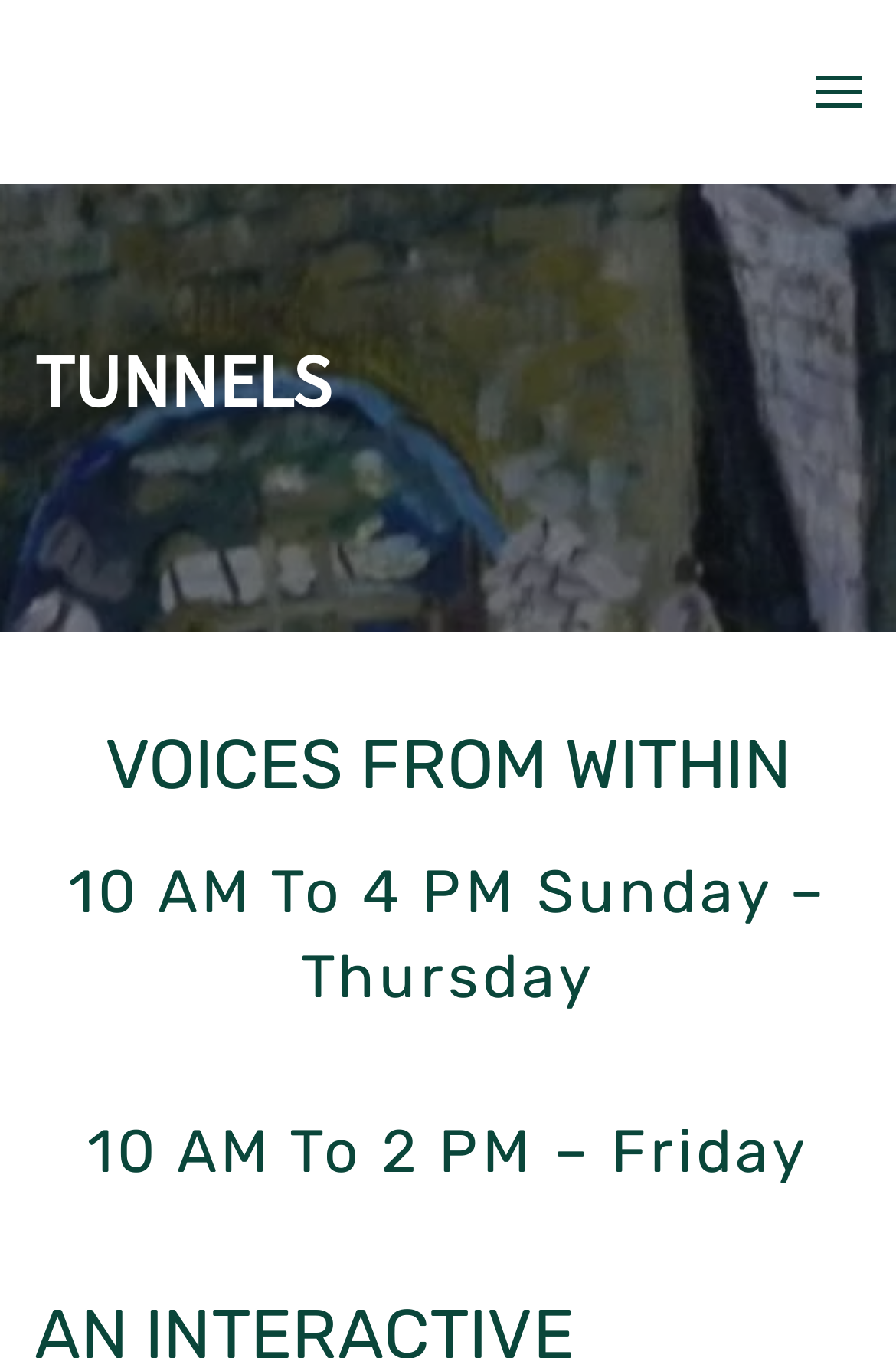Determine the bounding box for the UI element described here: "Skip to main content".

[0.09, 0.063, 0.474, 0.095]